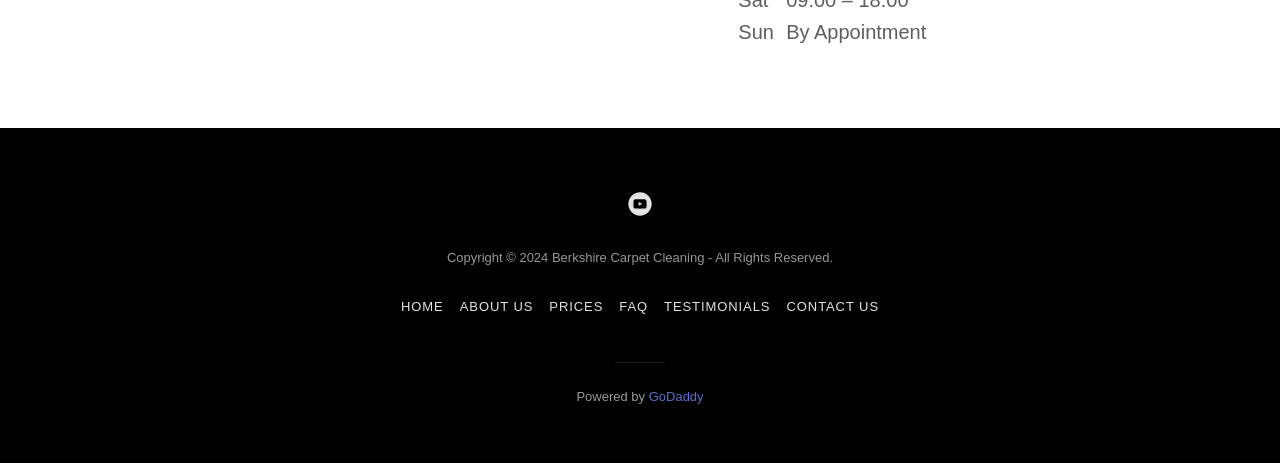What is the day of the week with 'By Appointment' schedule? Examine the screenshot and reply using just one word or a brief phrase.

Sun